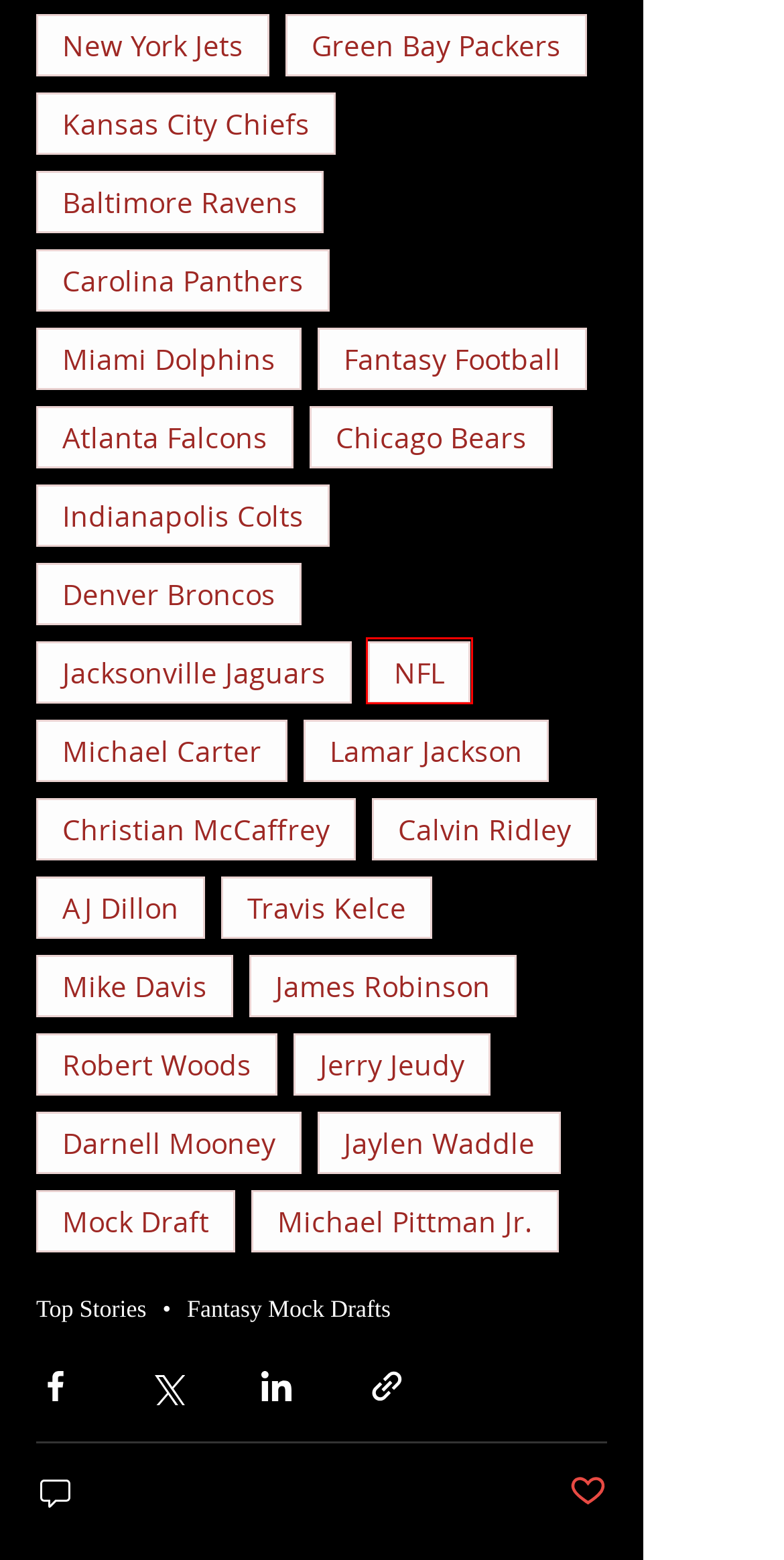You have a screenshot of a webpage, and a red bounding box highlights an element. Select the webpage description that best fits the new page after clicking the element within the bounding box. Options are:
A. Calvin Ridley | Blitzalytics
B. New York Jets | Blitzalytics
C. Robert Woods | Blitzalytics
D. Christian McCaffrey | Blitzalytics
E. NFL | Blitzalytics
F. Carolina Panthers | Blitzalytics
G. Lamar Jackson | Blitzalytics
H. Indianapolis Colts | Blitzalytics

E